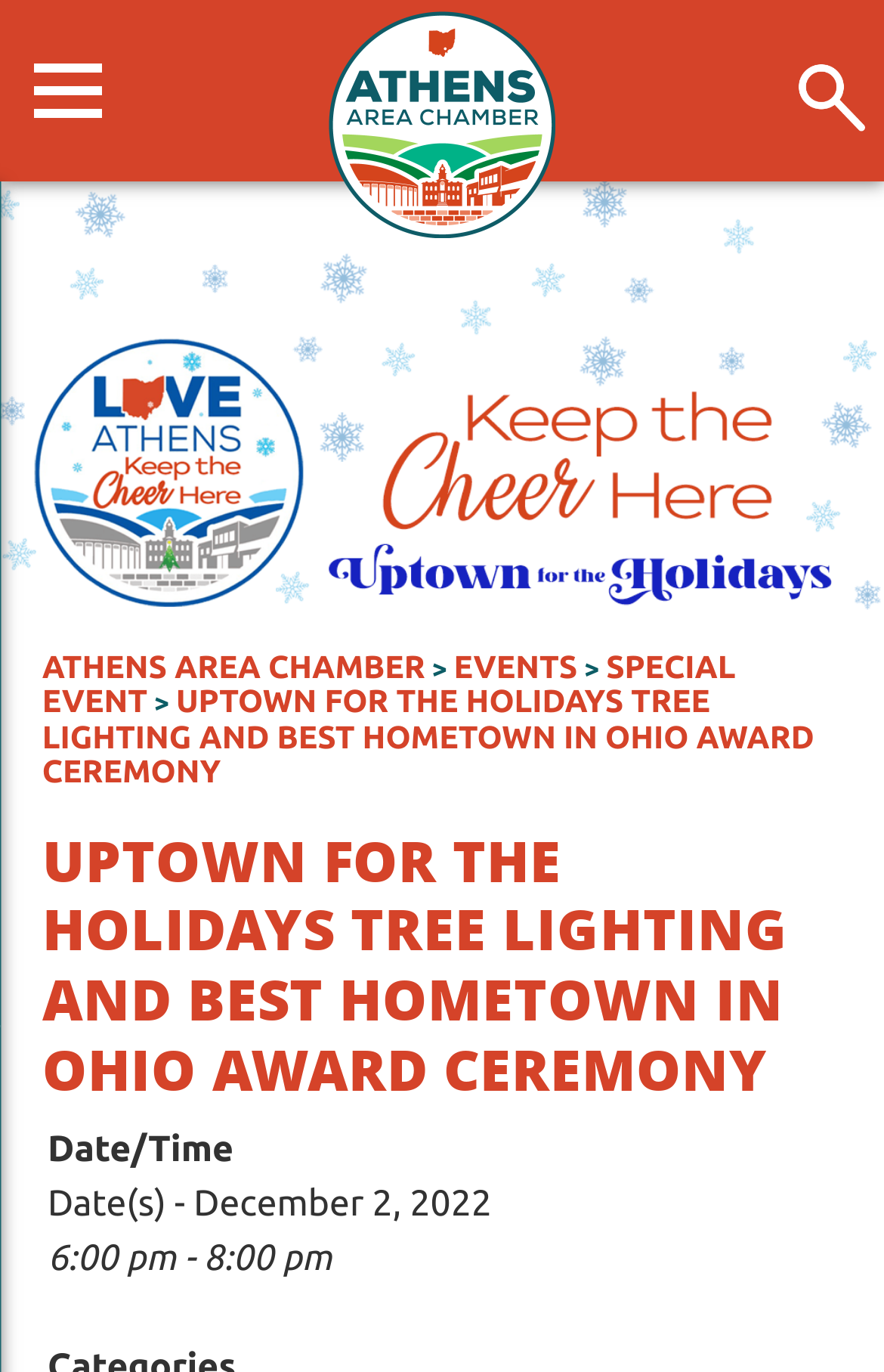What is the award being given at the event?
Refer to the image and provide a detailed answer to the question.

I found the name of the award by looking at the main heading of the webpage, which mentions the 'Best Hometown in Ohio Award Ceremony' alongside the 'Uptown for the Holidays Tree Lighting' event.